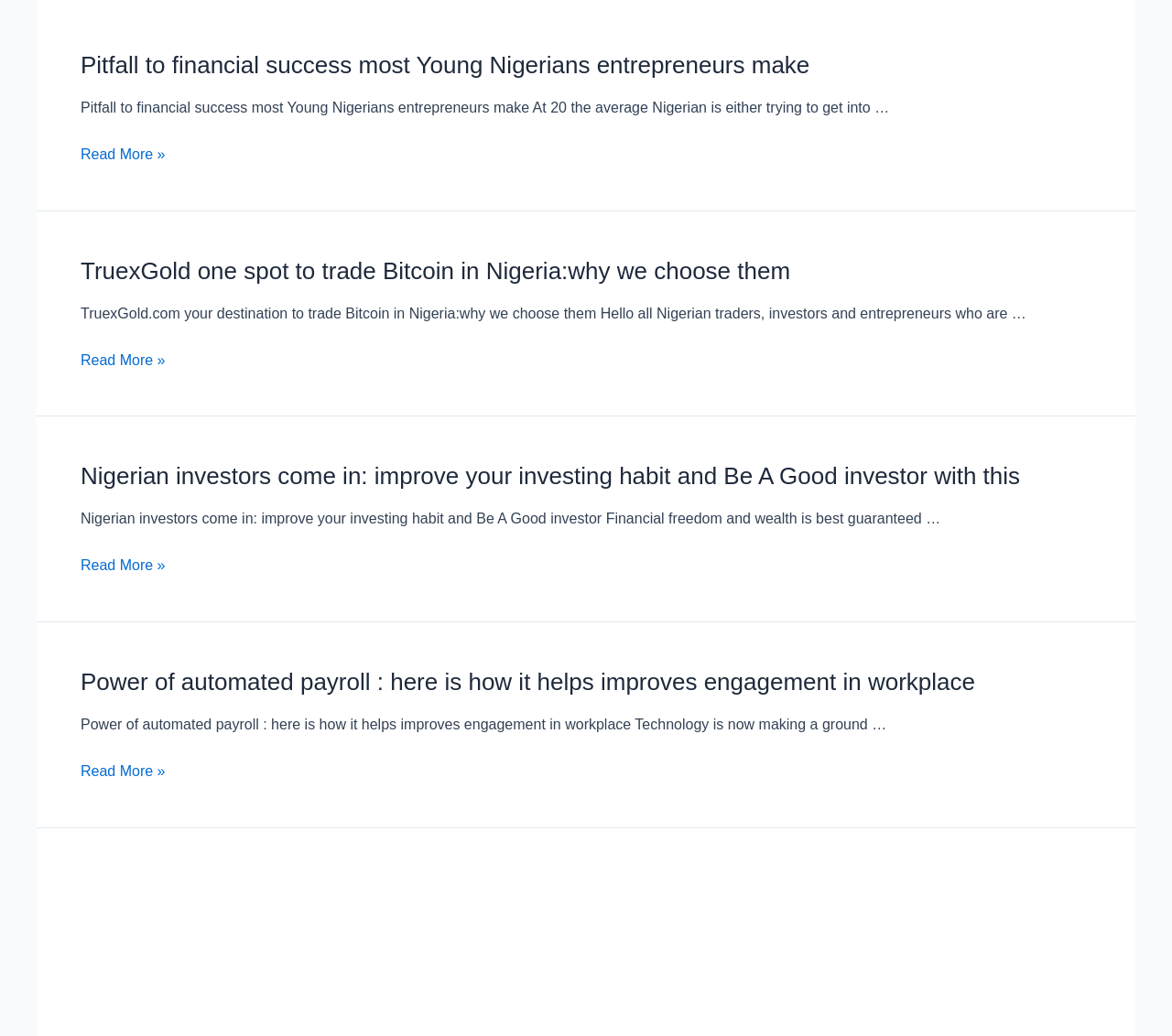Please identify the bounding box coordinates of the region to click in order to complete the task: "Call the company". The coordinates must be four float numbers between 0 and 1, specified as [left, top, right, bottom].

None